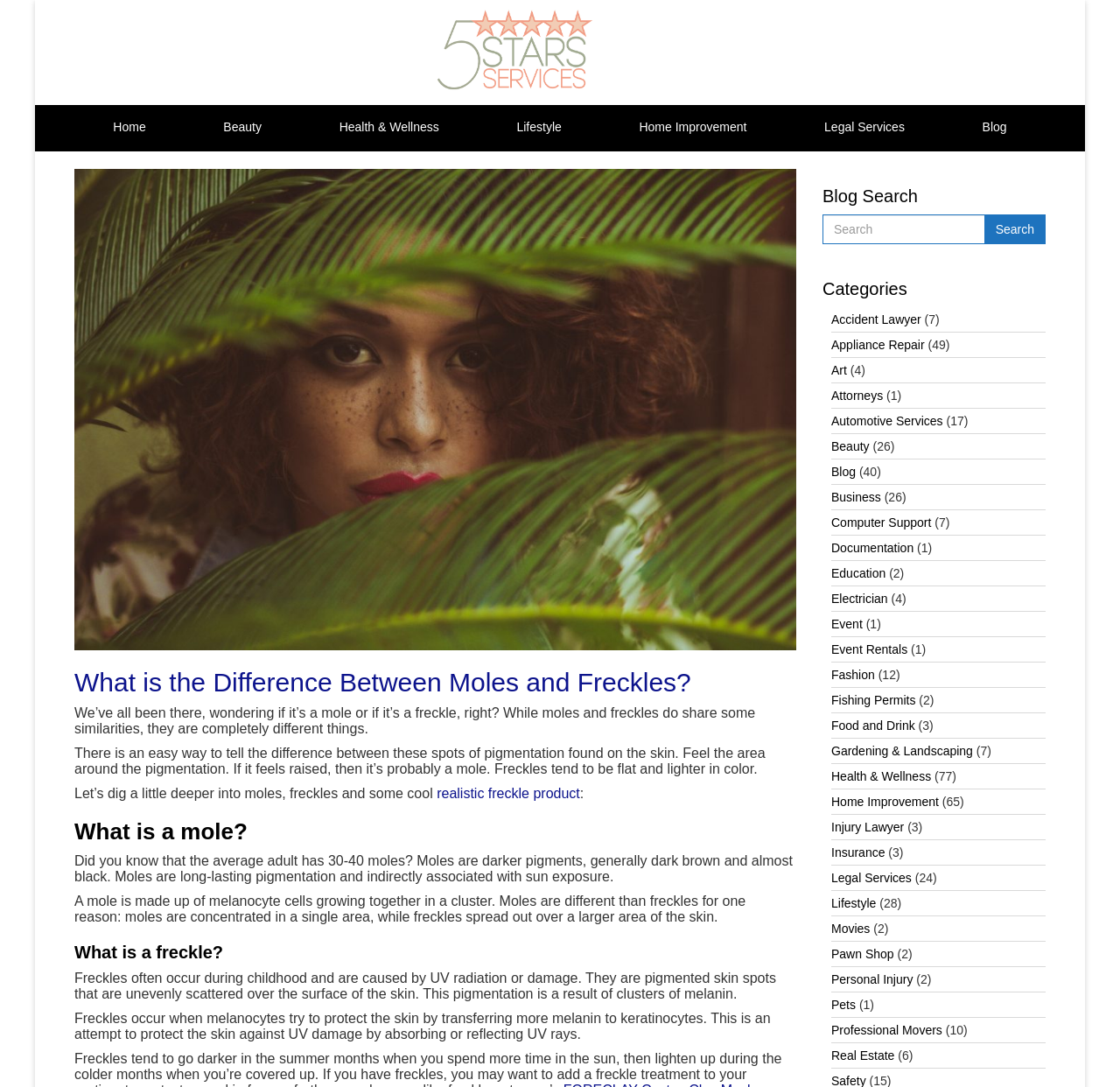Please find the bounding box coordinates of the element's region to be clicked to carry out this instruction: "Click on the 'Home' link".

[0.066, 0.097, 0.165, 0.139]